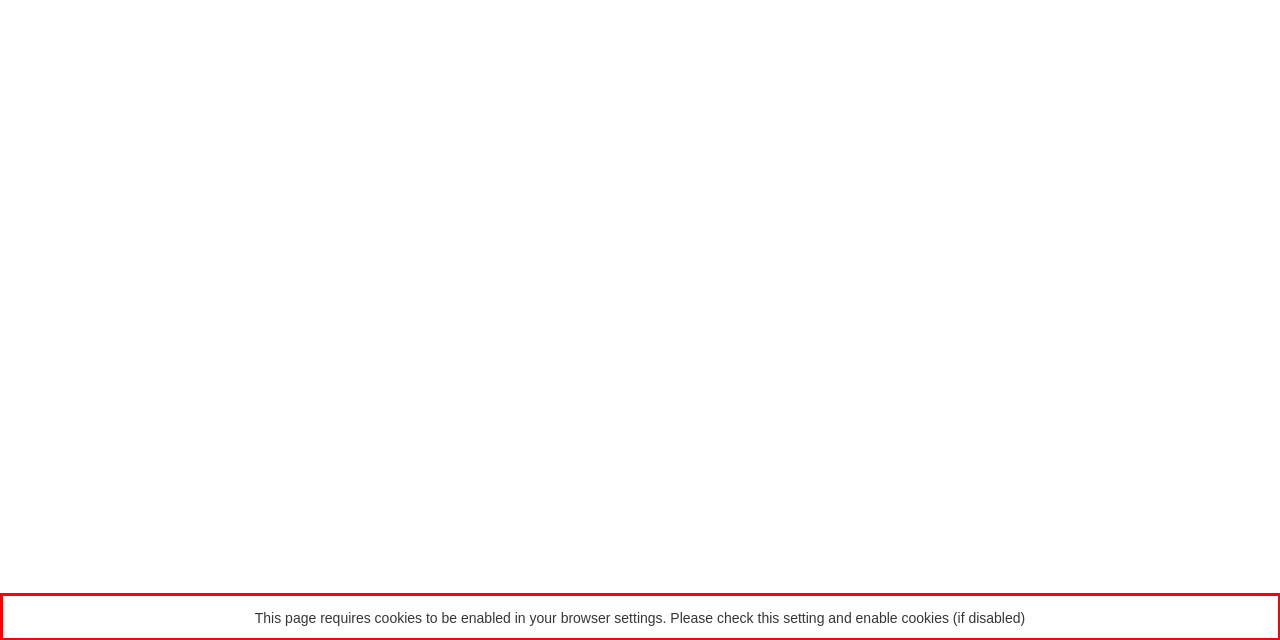Please recognize and transcribe the text located inside the red bounding box in the webpage image.

This page requires cookies to be enabled in your browser settings. Please check this setting and enable cookies (if disabled)